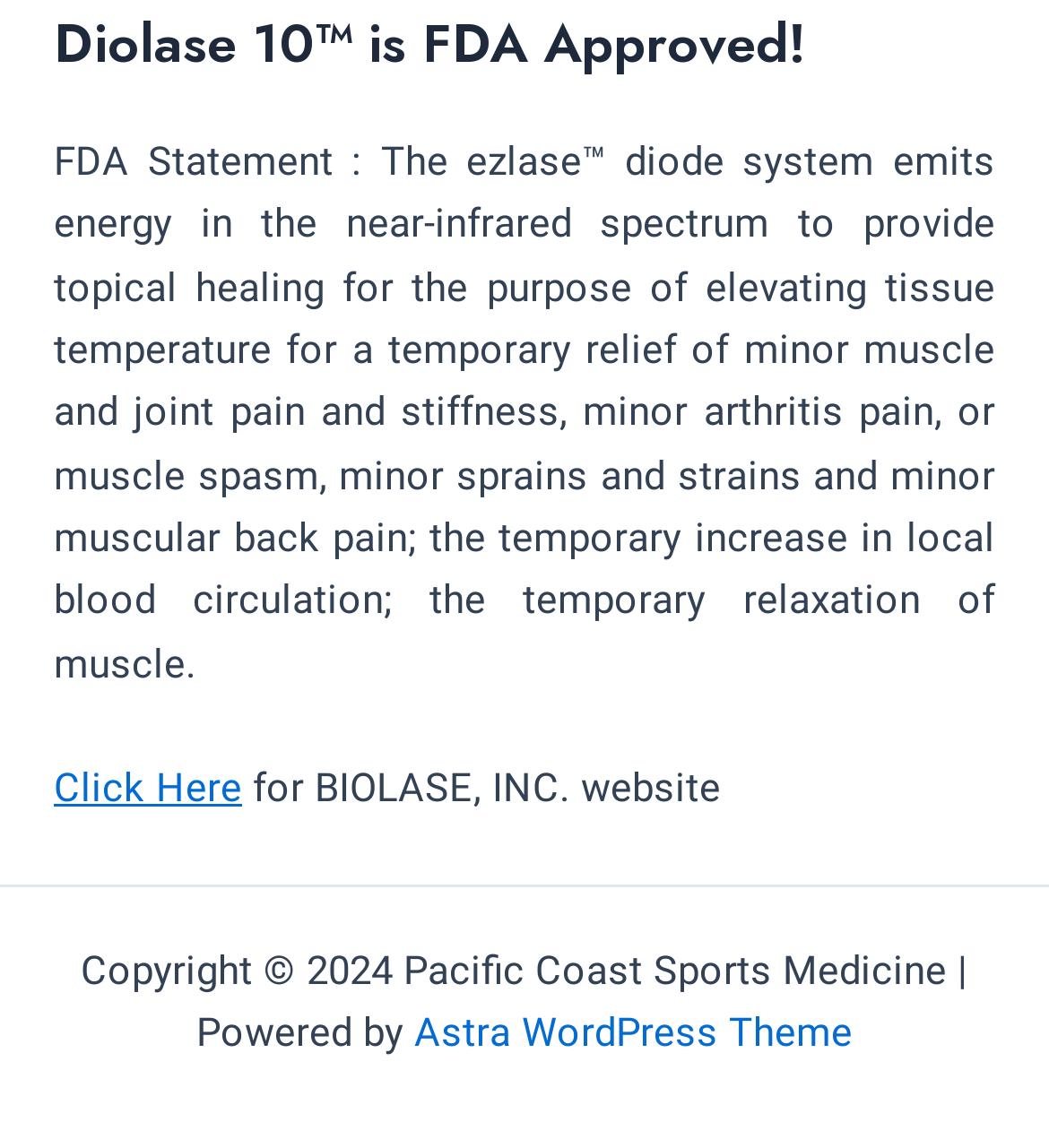Please give a succinct answer to the question in one word or phrase:
What is Diolase 10 used for?

Temporary relief of pain